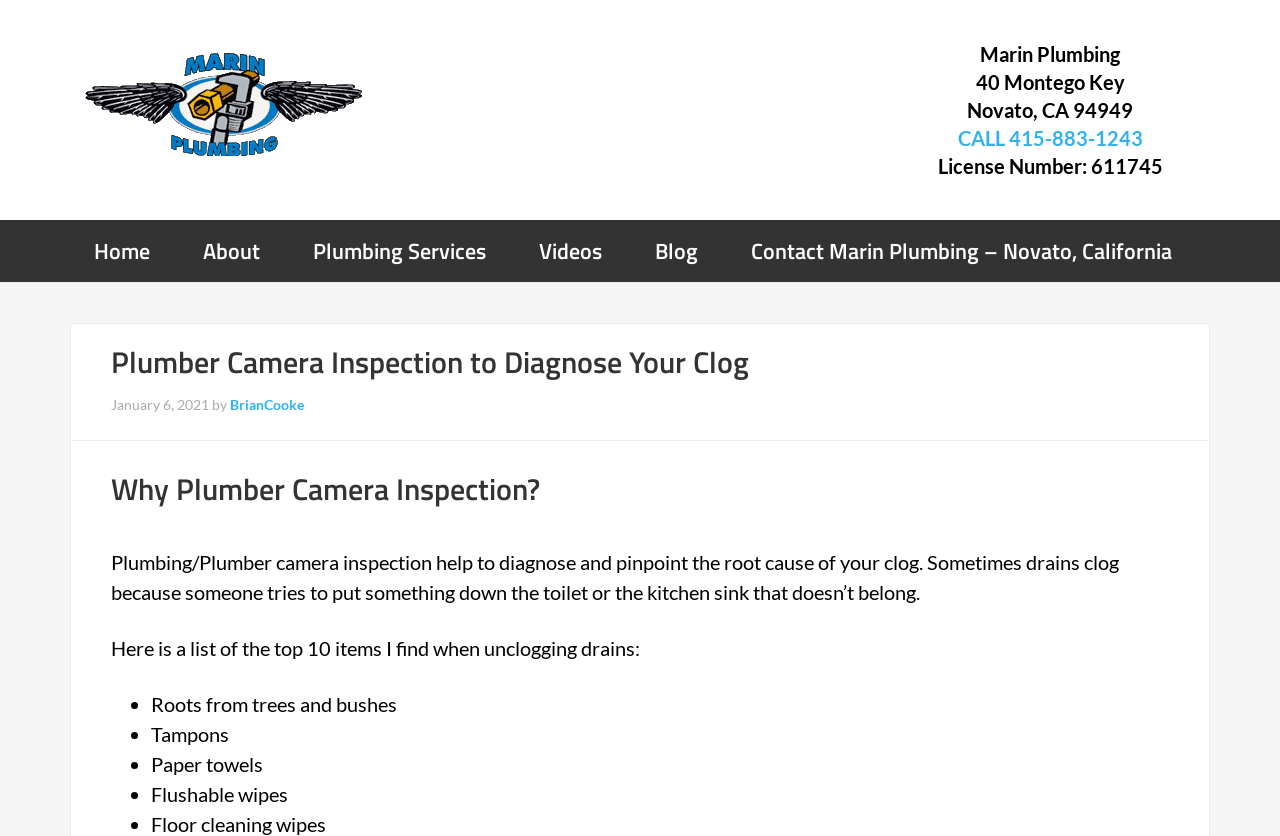Explain the webpage in detail, including its primary components.

The webpage is about plumber camera inspection services, specifically highlighting the importance of diagnosing and pinpointing the root cause of clogs. At the top, there is a navigation menu with links to "Home", "About", "Plumbing Services", "Videos", "Blog", and "Contact". Below the navigation menu, there is a section with the company's address, phone number, and license number.

The main content of the webpage is divided into two sections. The first section has a heading "Plumber Camera Inspection to Diagnose Your Clog" and a subheading "Why Plumber Camera Inspection?". Below the subheading, there is a paragraph of text explaining how plumber camera inspections can help diagnose and fix clogs. The text also lists the top 10 items that are commonly found when unclogging drains, including roots from trees and bushes, tampons, paper towels, and flushable wipes.

The webpage has a clean and organized layout, with clear headings and concise text. There are no images on the page. The overall design is focused on providing information about the plumber camera inspection services and their benefits.